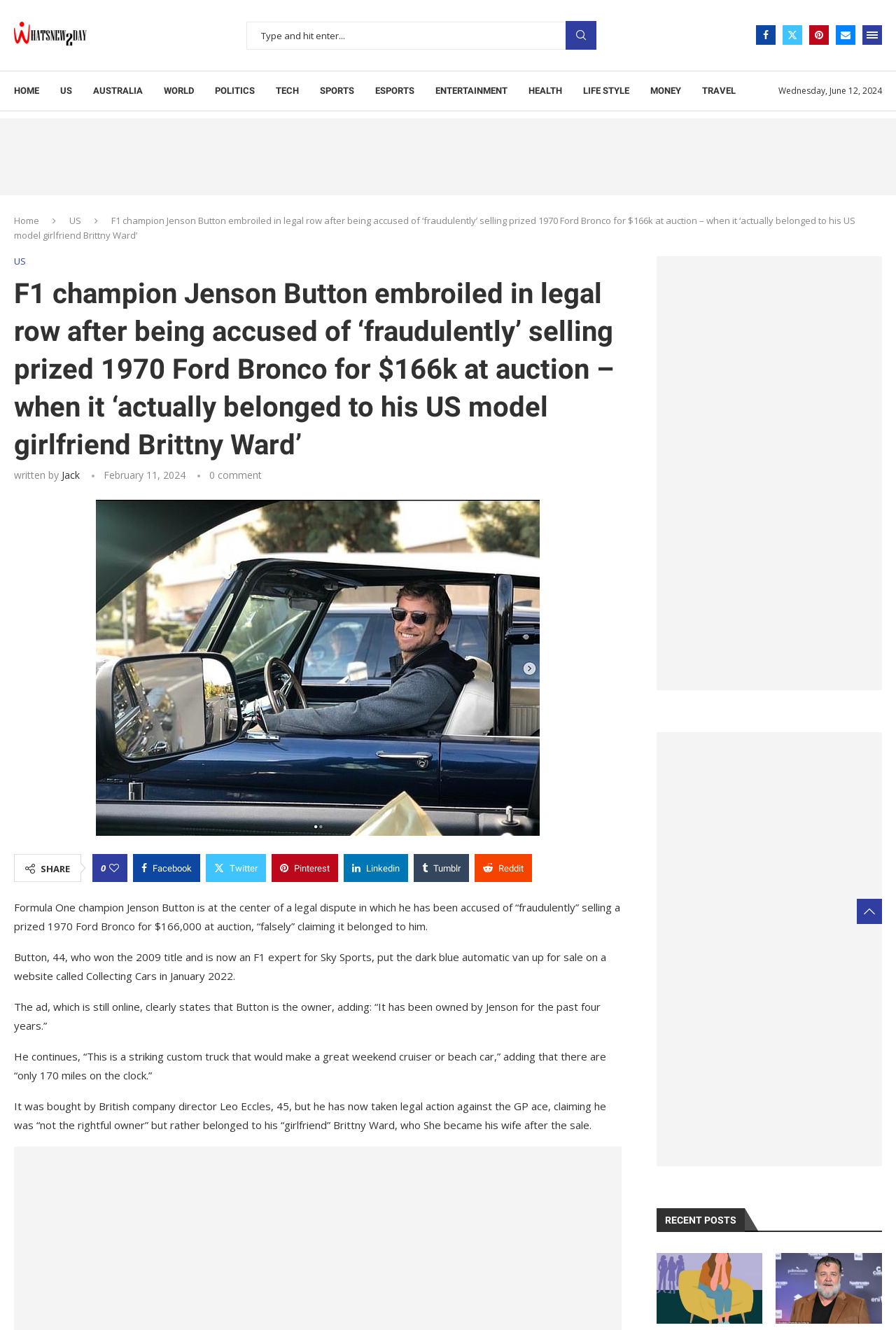By analyzing the image, answer the following question with a detailed response: What is the occupation of Jenson Button mentioned in the article?

I found the occupation by reading the article, which mentions that Jenson Button is an F1 expert for Sky Sports.